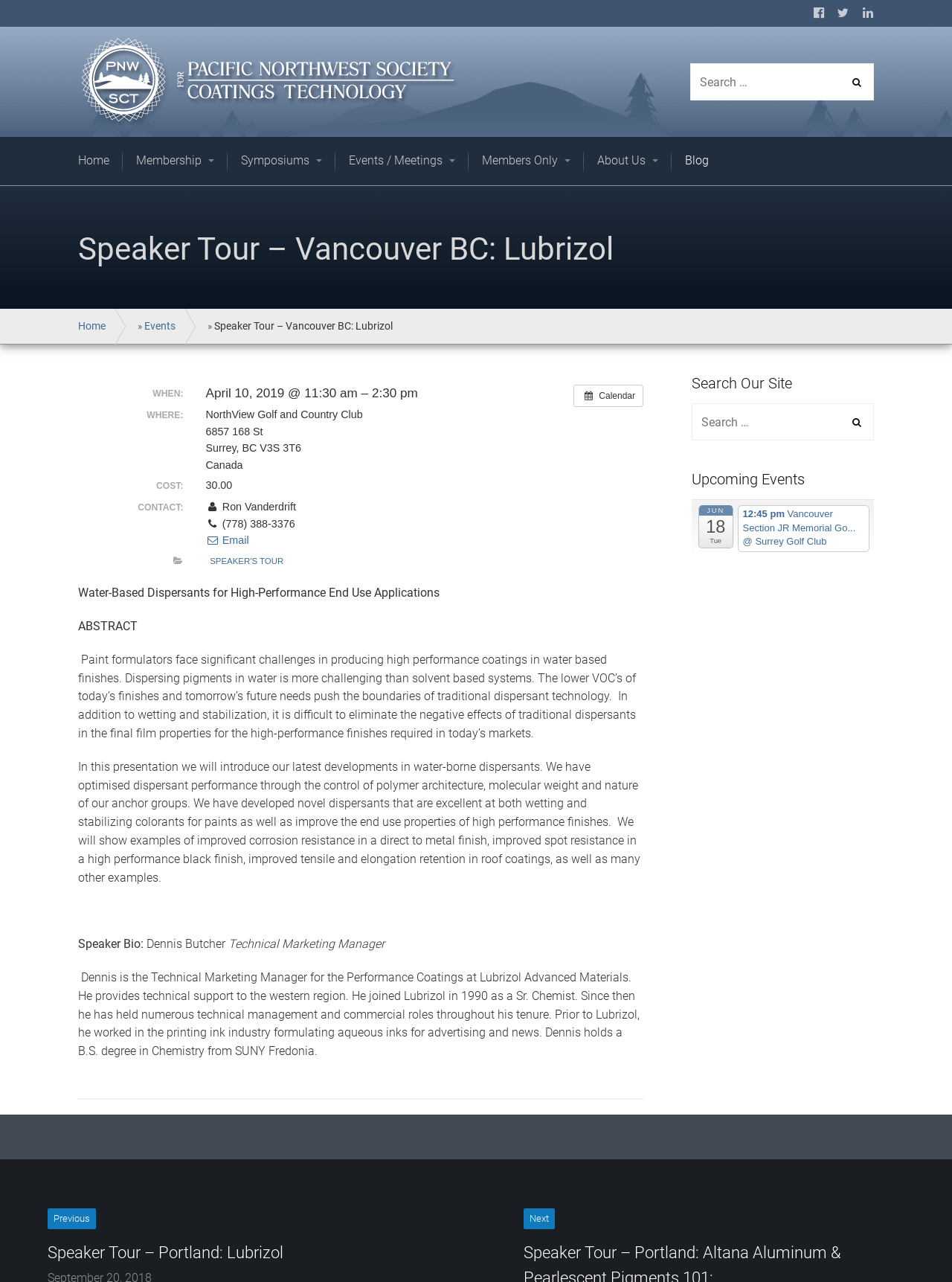Please determine the bounding box coordinates of the area that needs to be clicked to complete this task: 'Search Our Site'. The coordinates must be four float numbers between 0 and 1, formatted as [left, top, right, bottom].

[0.727, 0.292, 0.918, 0.306]